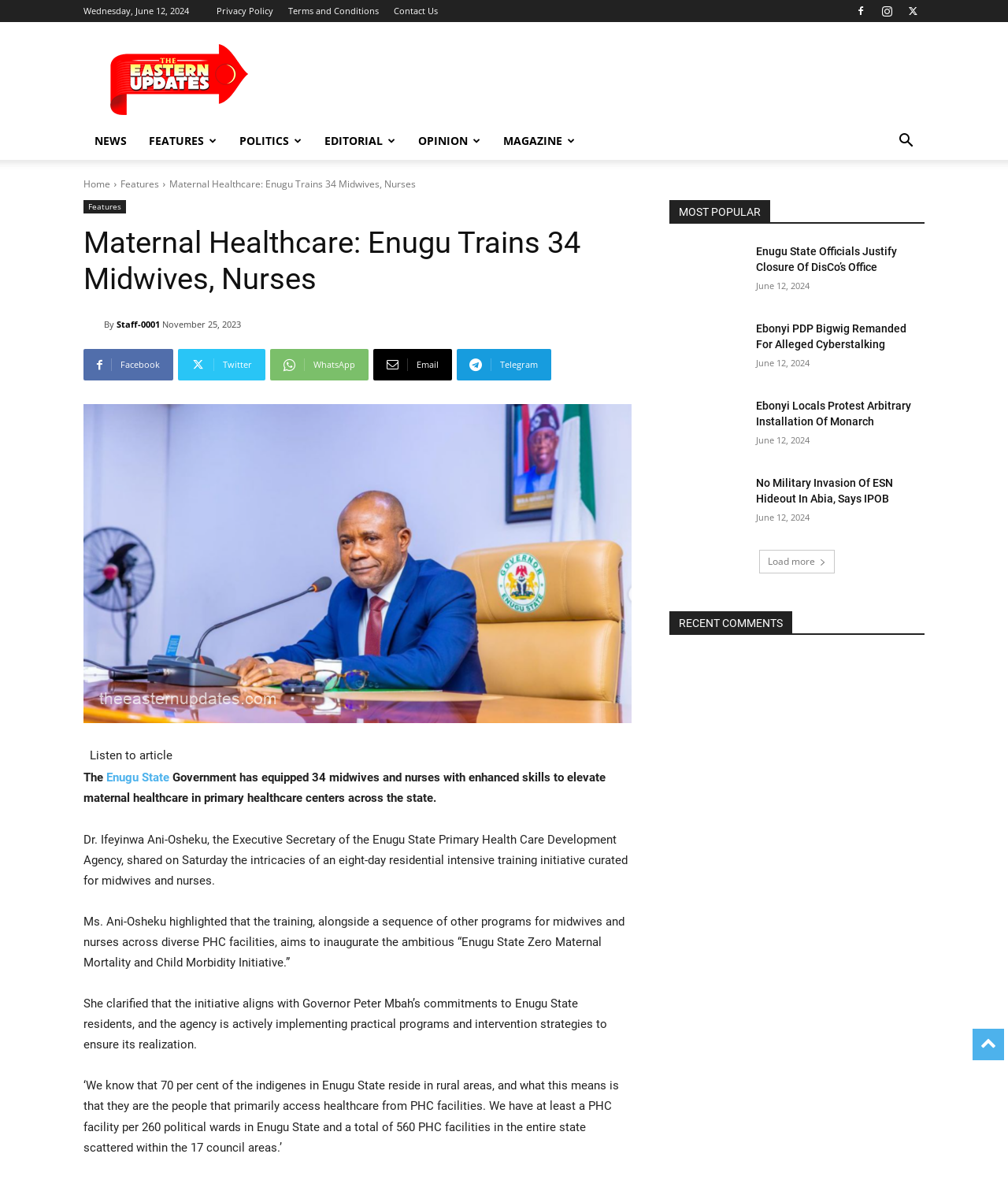Specify the bounding box coordinates of the area to click in order to follow the given instruction: "Load more news articles."

[0.753, 0.462, 0.828, 0.482]